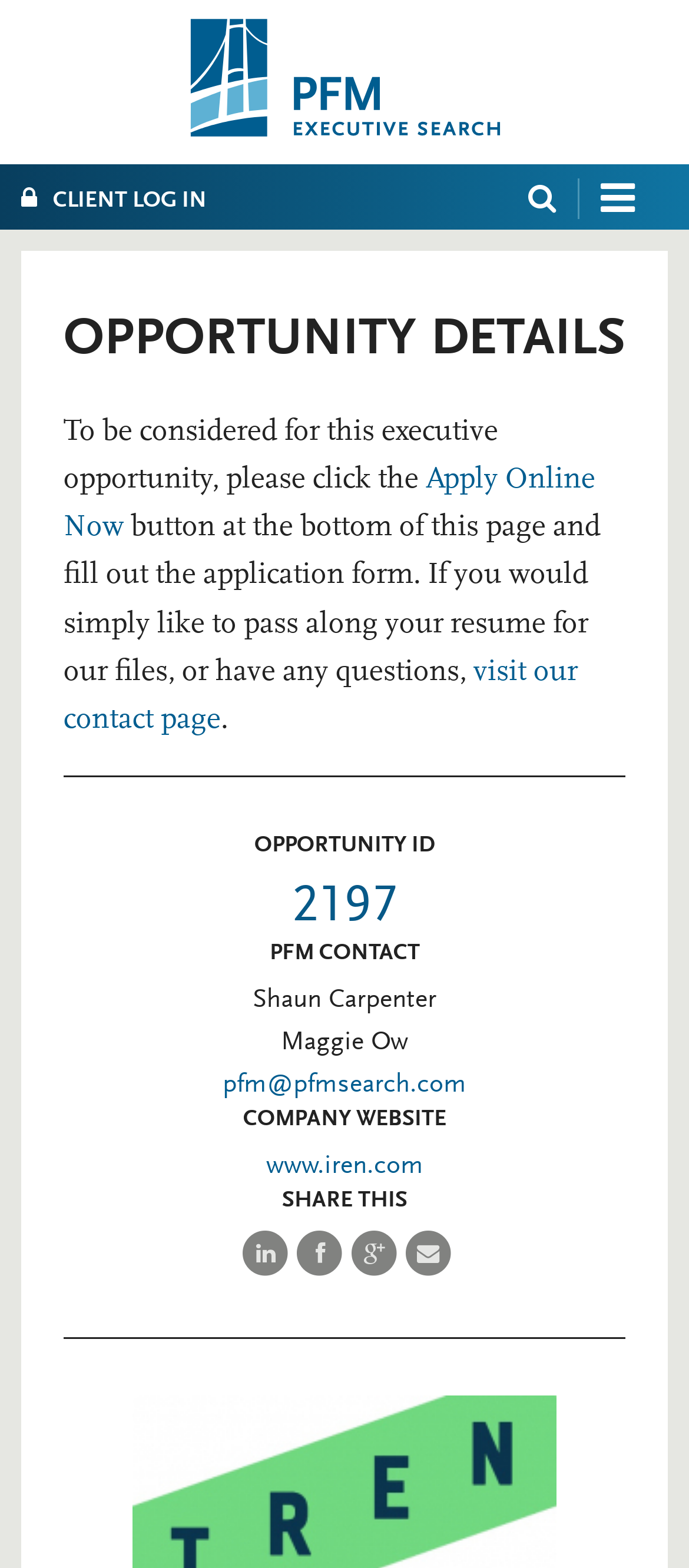What is the company website?
Deliver a detailed and extensive answer to the question.

I found the company website by looking at the 'COMPANY WEBSITE' heading and the link provided below it, which is 'www.iren.com'.